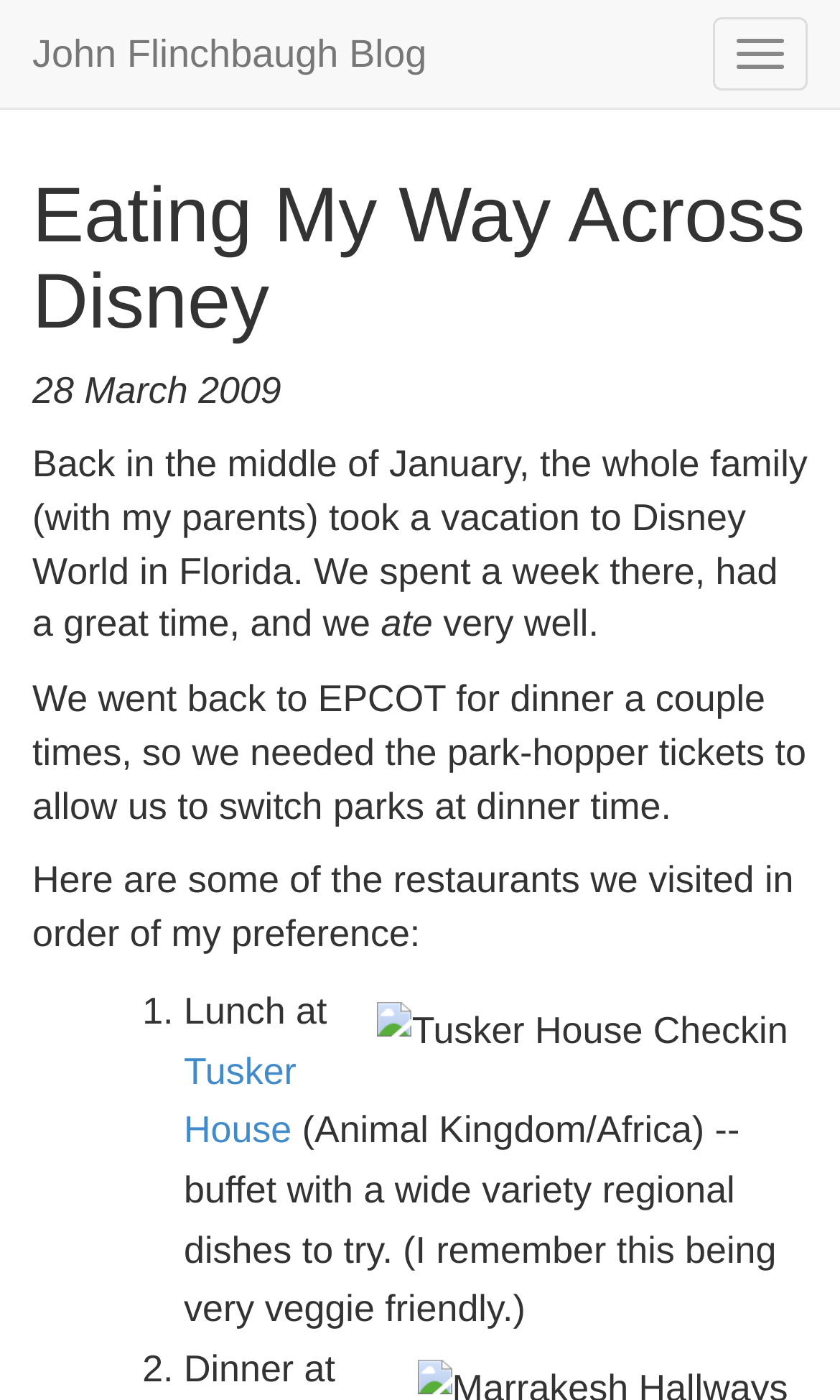Create an elaborate caption for the webpage.

The webpage is a blog post titled "Eating My Way Across Disney" by John Flinchbaugh. At the top left corner, there is a link to the blog's homepage, "John Flinchbaugh Blog". Next to it, on the top right corner, is a button labeled "Toggle navigation". 

Below the title, there is a heading that displays the date "28 March 2009". The main content of the blog post starts with a paragraph describing a family vacation to Disney World in Florida. The text is divided into several sections, with the first section describing the family's dining experiences during their trip.

The next section is a list of restaurants visited, ranked in order of the author's preference. The list starts with a numbered item "1." followed by an image of "Tusker House Checkin". The text accompanying the image describes the lunch experience at Tusker House, a buffet restaurant in Animal Kingdom/Africa with a wide variety of regional dishes, including veggie-friendly options. 

The layout of the webpage is organized, with clear headings and concise text. The use of images, such as the one for Tusker House, adds visual interest to the blog post.